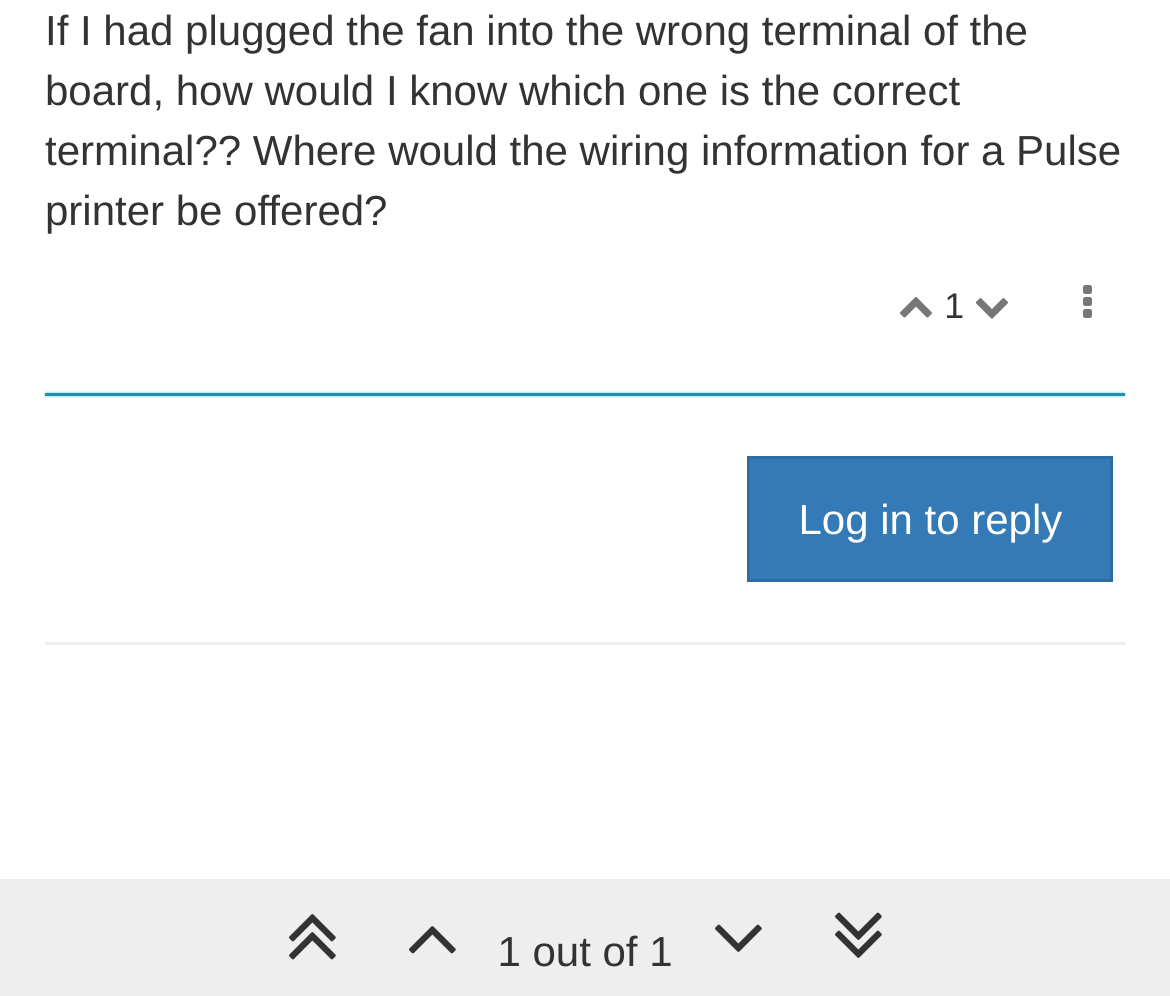Give the bounding box coordinates for the element described as: "parent_node: Search for: value="Search"".

None